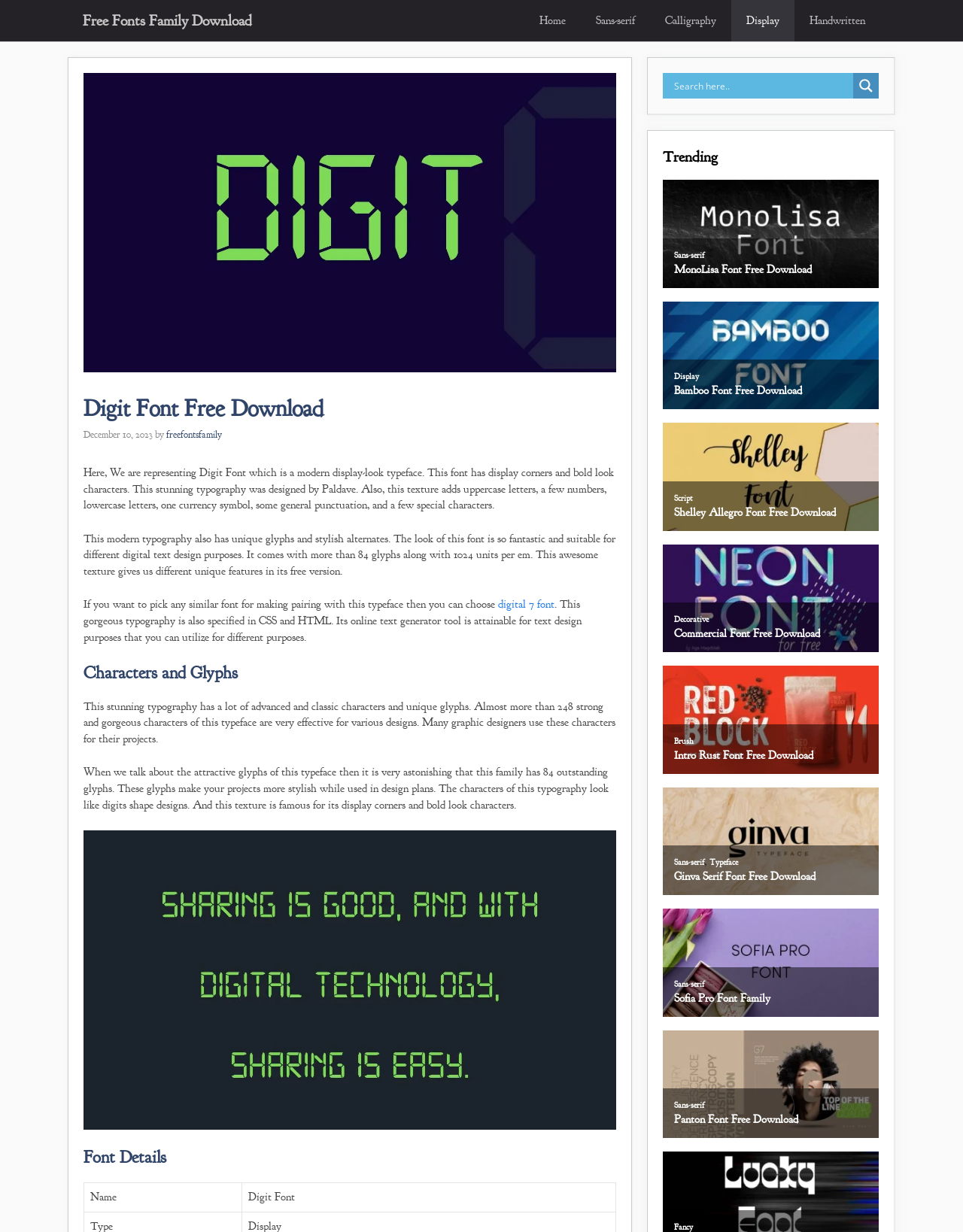Could you highlight the region that needs to be clicked to execute the instruction: "Click on the 'Free Fonts Family Download' link"?

[0.086, 0.0, 0.262, 0.034]